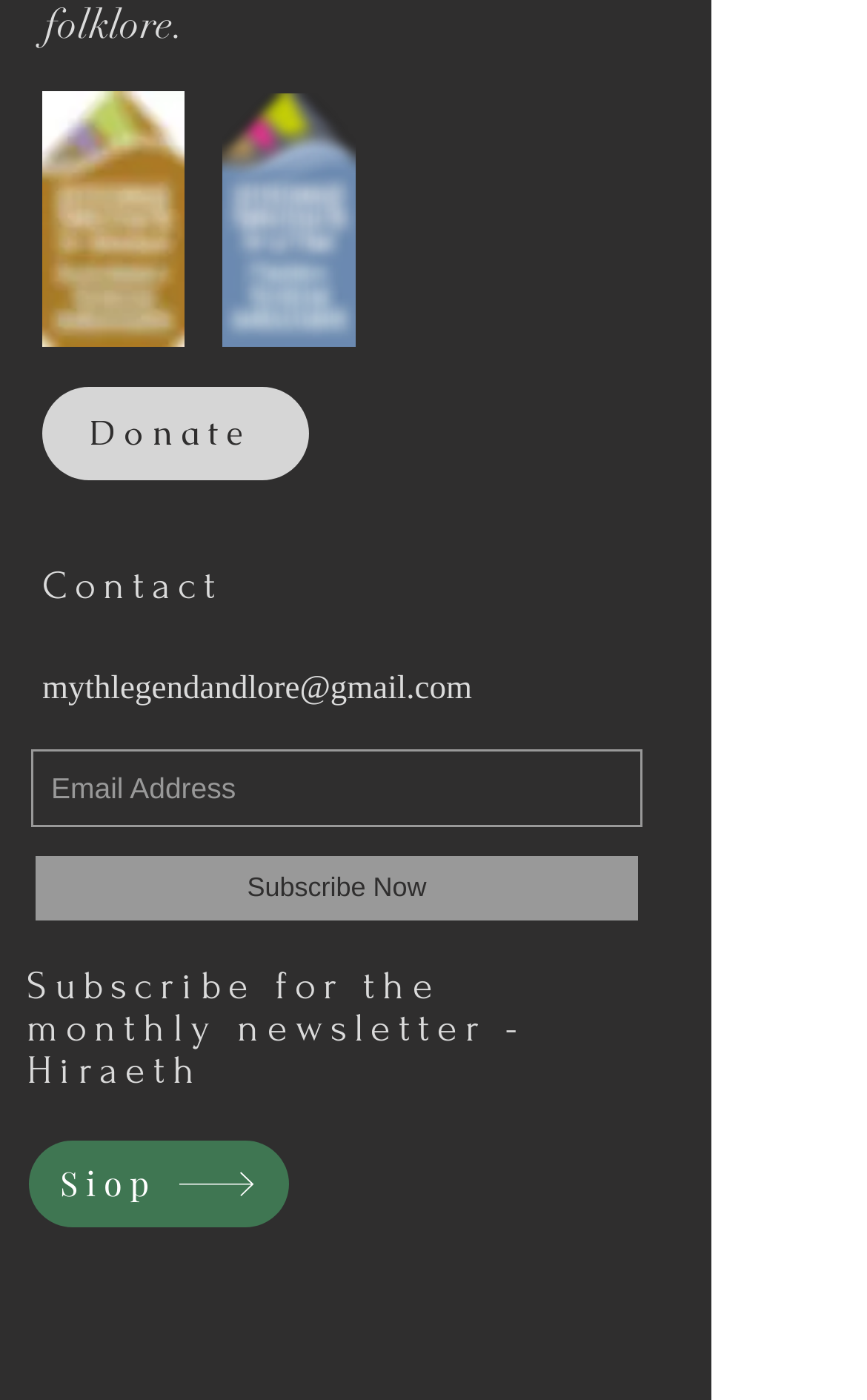Give a short answer to this question using one word or a phrase:
How many images are displayed on the webpage?

2